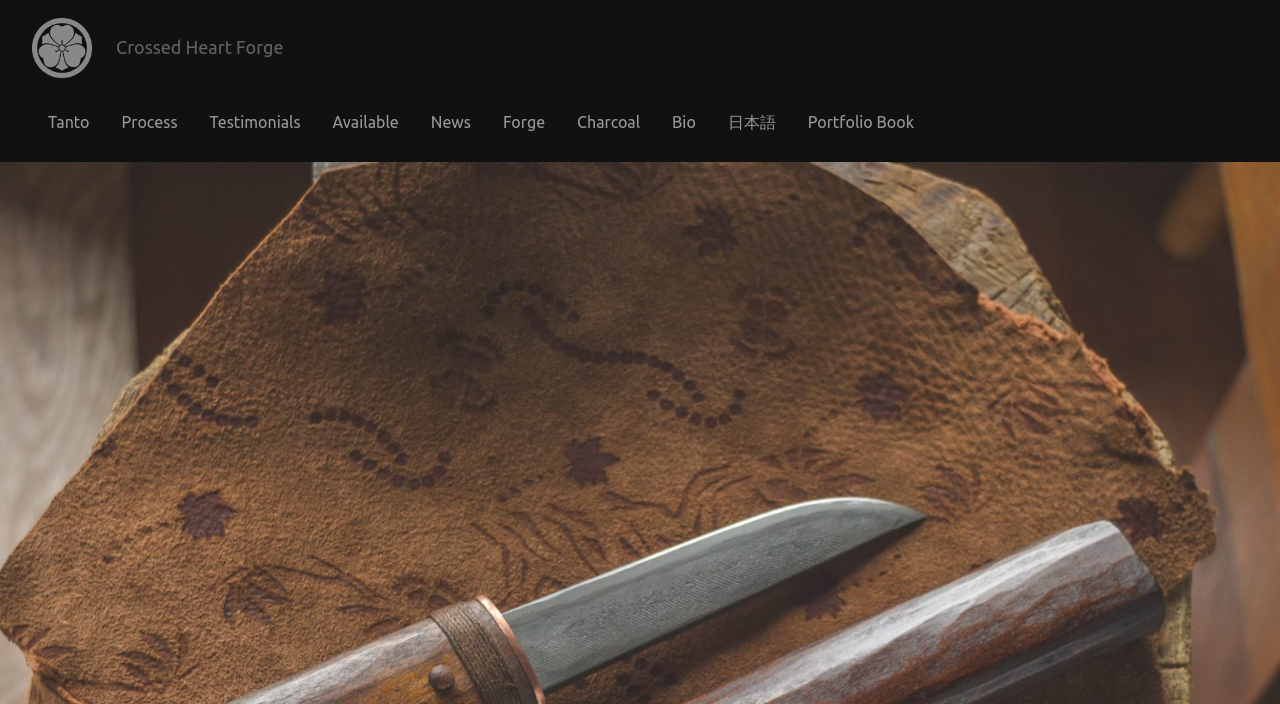Locate the bounding box coordinates of the element to click to perform the following action: 'Click on Agency – Company Disputes'. The coordinates should be given as four float values between 0 and 1, in the form of [left, top, right, bottom].

None